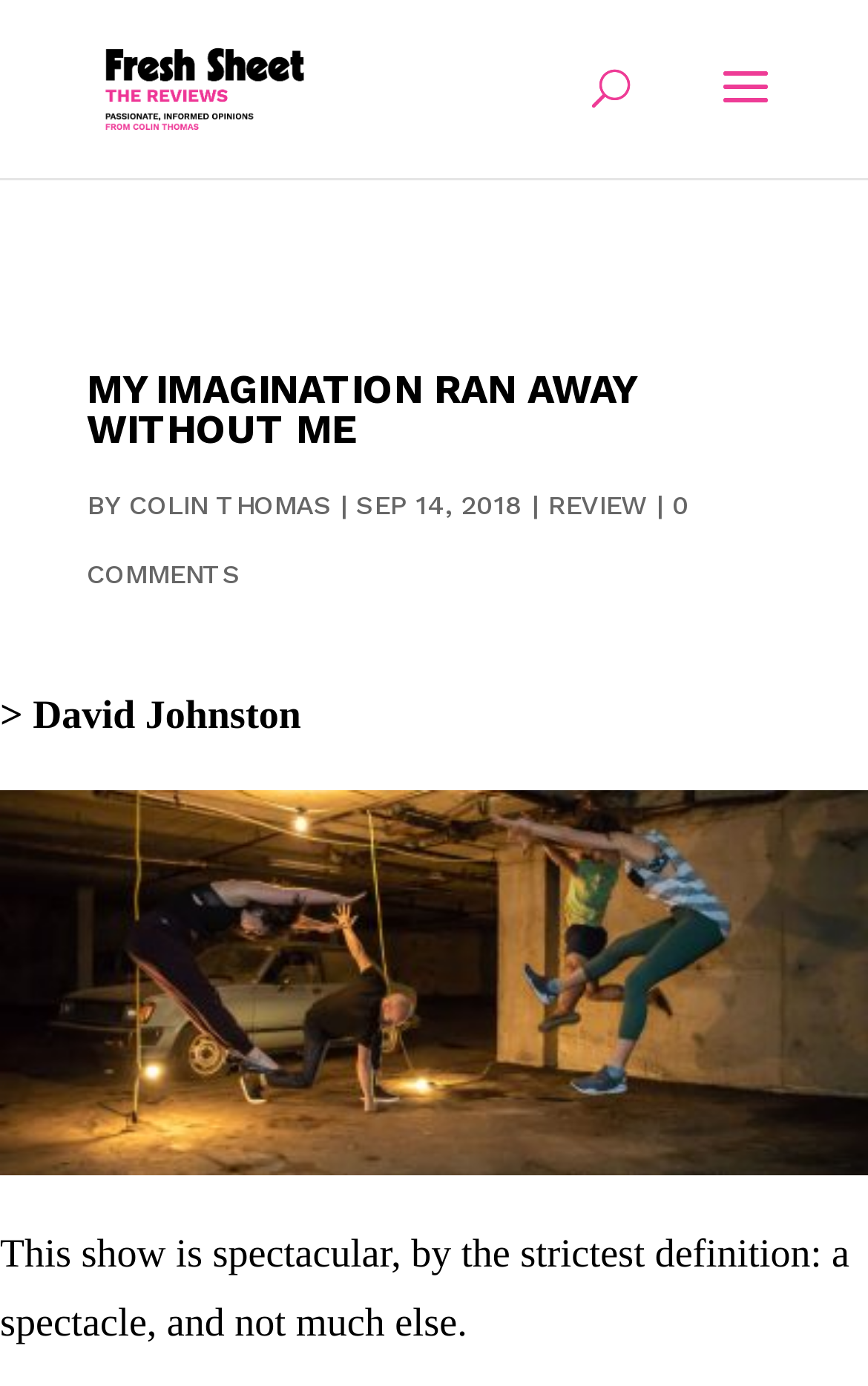Provide your answer in a single word or phrase: 
What is the category of the article?

REVIEW